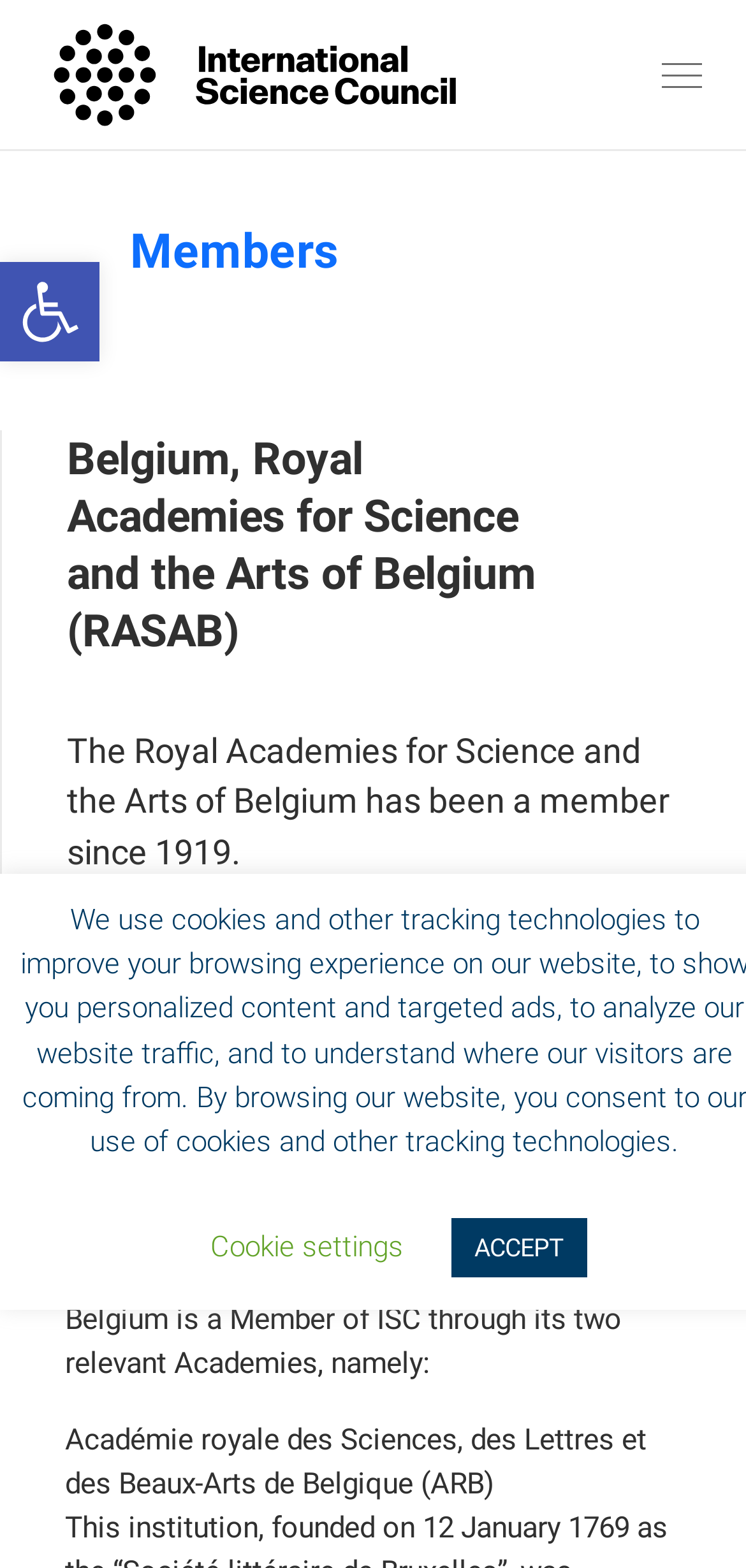Answer the question with a brief word or phrase:
What is the name of the first academy mentioned?

Académie royale des Sciences, des Lettres et des Beaux-Arts de Belgique